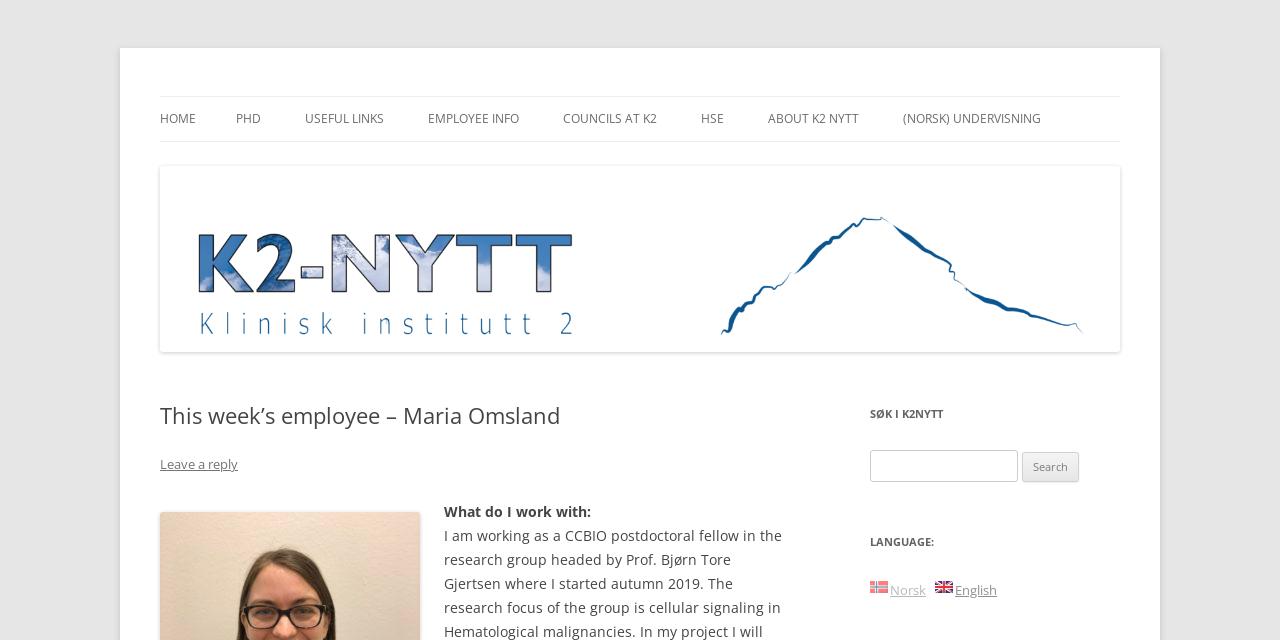Please identify the bounding box coordinates of the clickable region that I should interact with to perform the following instruction: "Click on the 'Home' link". The coordinates should be expressed as four float numbers between 0 and 1, i.e., [left, top, right, bottom].

None